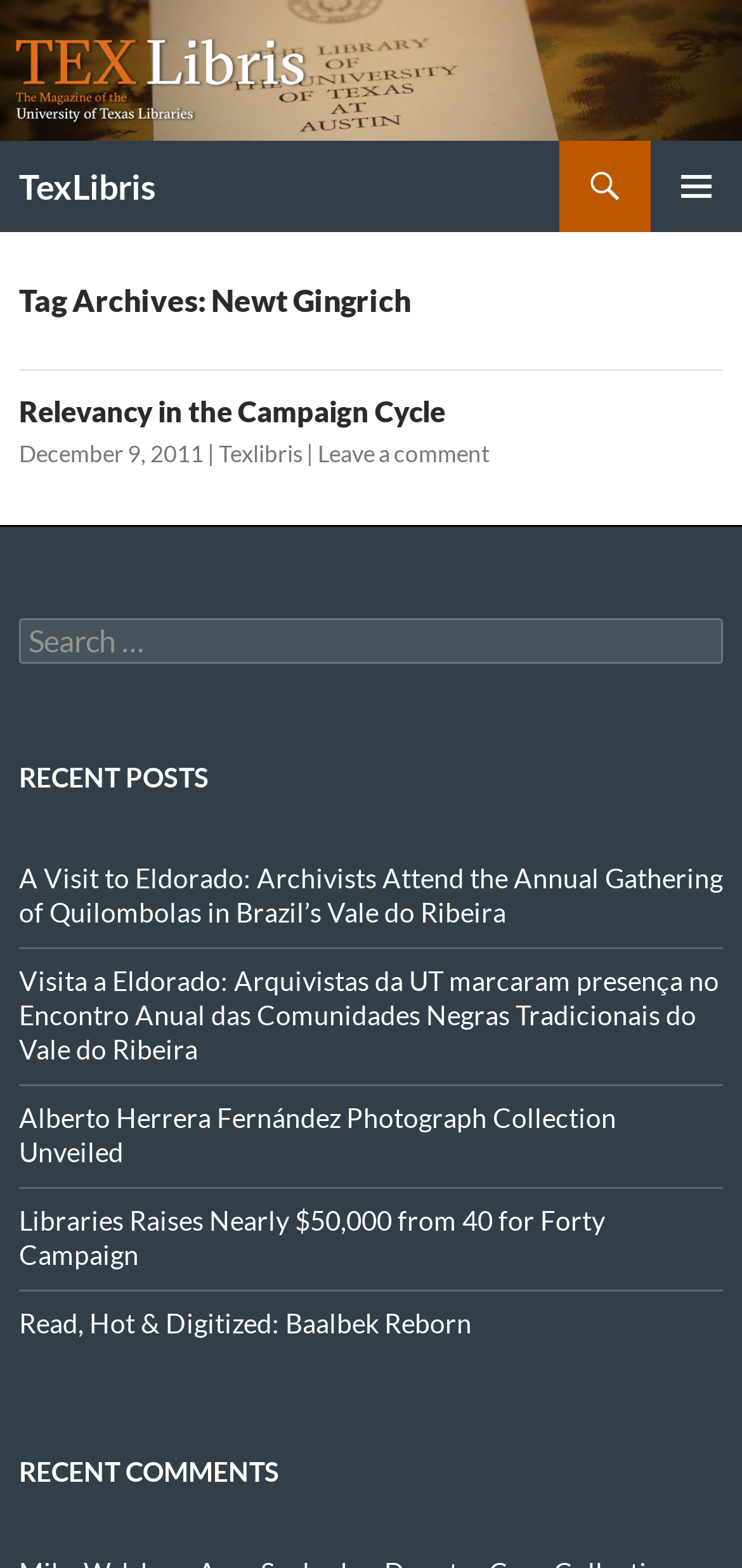Locate the bounding box for the described UI element: "Relevancy in the Campaign Cycle". Ensure the coordinates are four float numbers between 0 and 1, formatted as [left, top, right, bottom].

[0.026, 0.251, 0.6, 0.273]